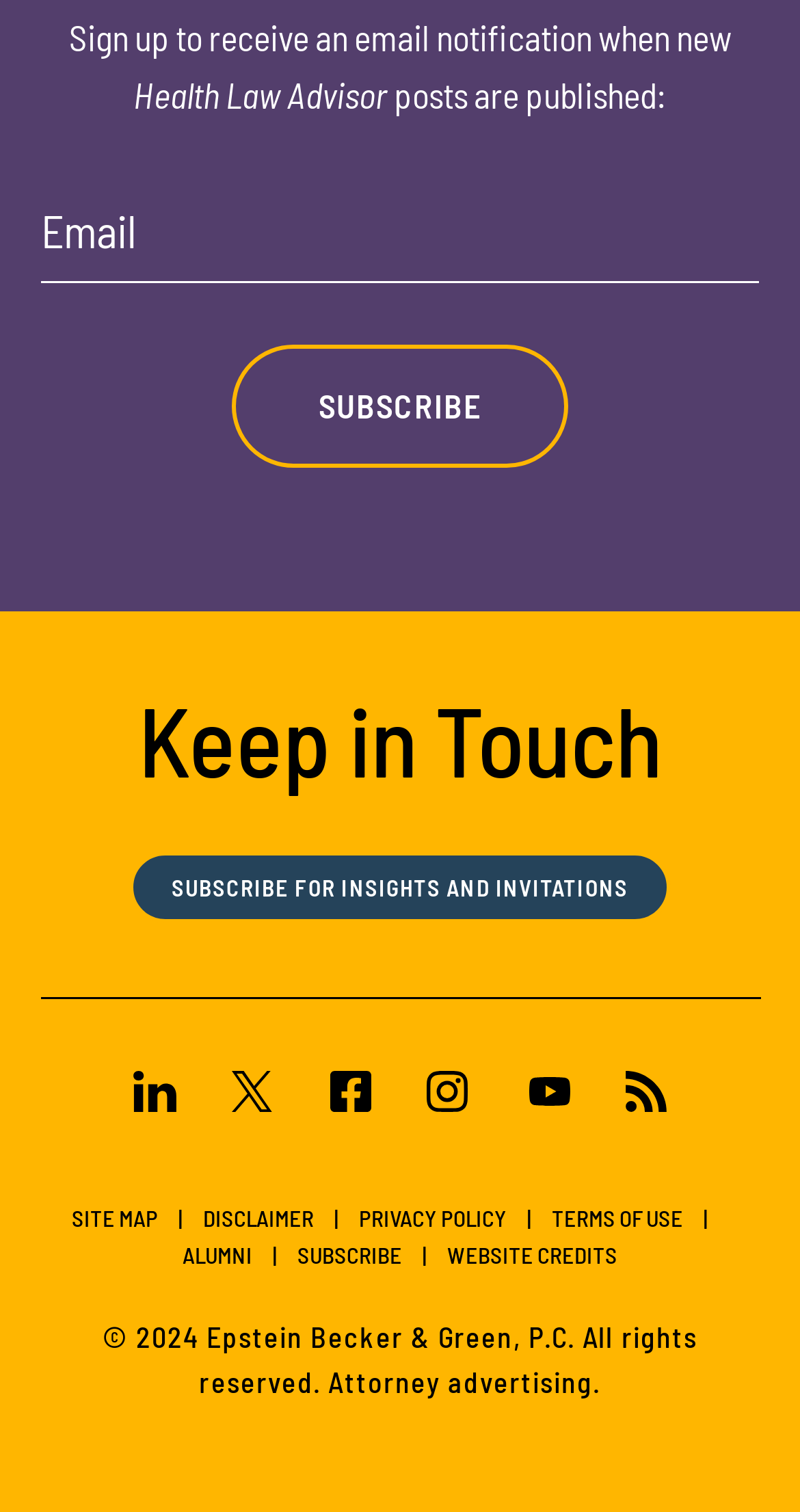What is the name of the law firm?
Please ensure your answer to the question is detailed and covers all necessary aspects.

The law firm's name is mentioned in the copyright notice at the bottom of the webpage, which states '© 2024 Epstein Becker & Green, P.C. All rights reserved. Attorney advertising.'